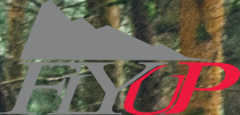Please provide a comprehensive response to the question based on the details in the image: What is the year the forest uplift service was established?

According to the caption, the forest uplift service represented by the logo was established in 2010, catering to outdoor enthusiasts looking for thrilling experiences in a lush, natural setting.